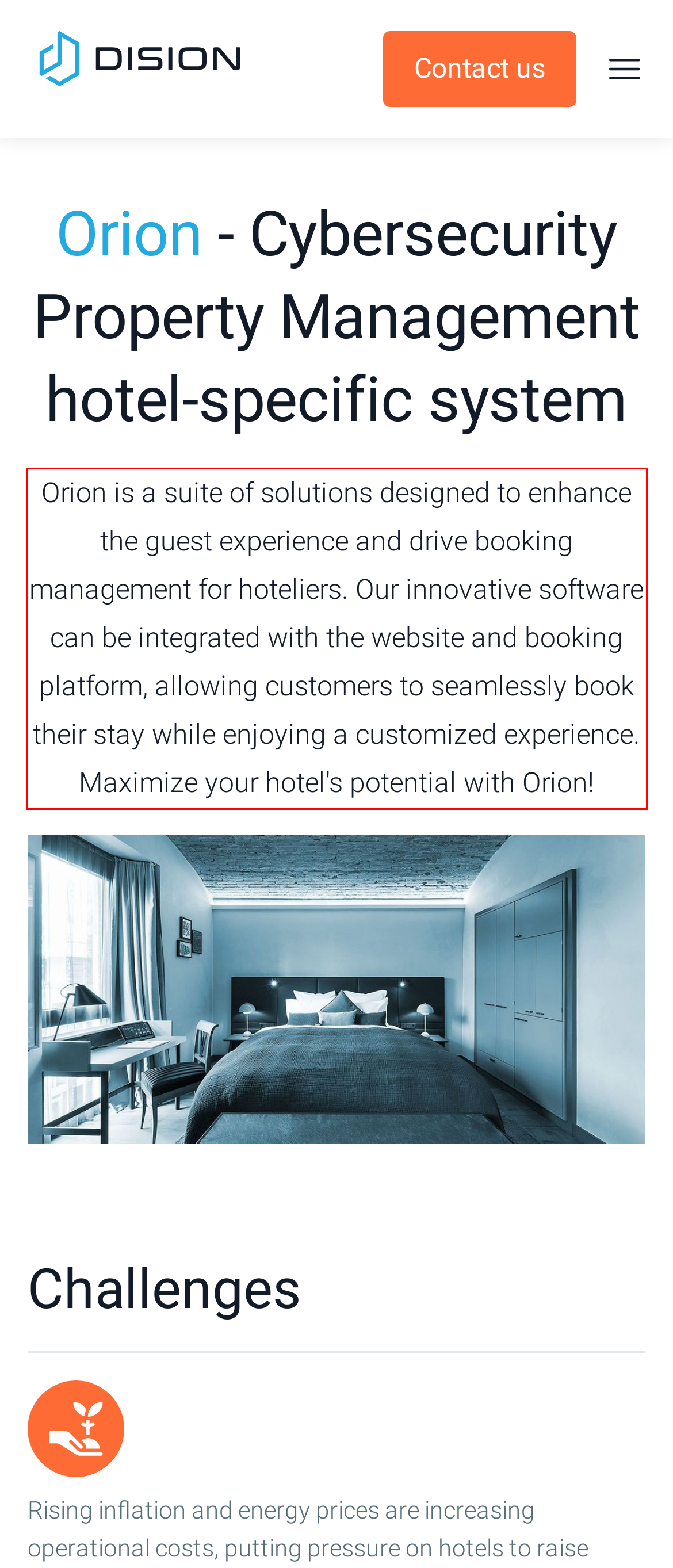Please examine the webpage screenshot and extract the text within the red bounding box using OCR.

Orion is a suite of solutions designed to enhance the guest experience and drive booking management for hoteliers. Our innovative software can be integrated with the website and booking platform, allowing customers to seamlessly book their stay while enjoying a customized experience. Maximize your hotel's potential with Orion!